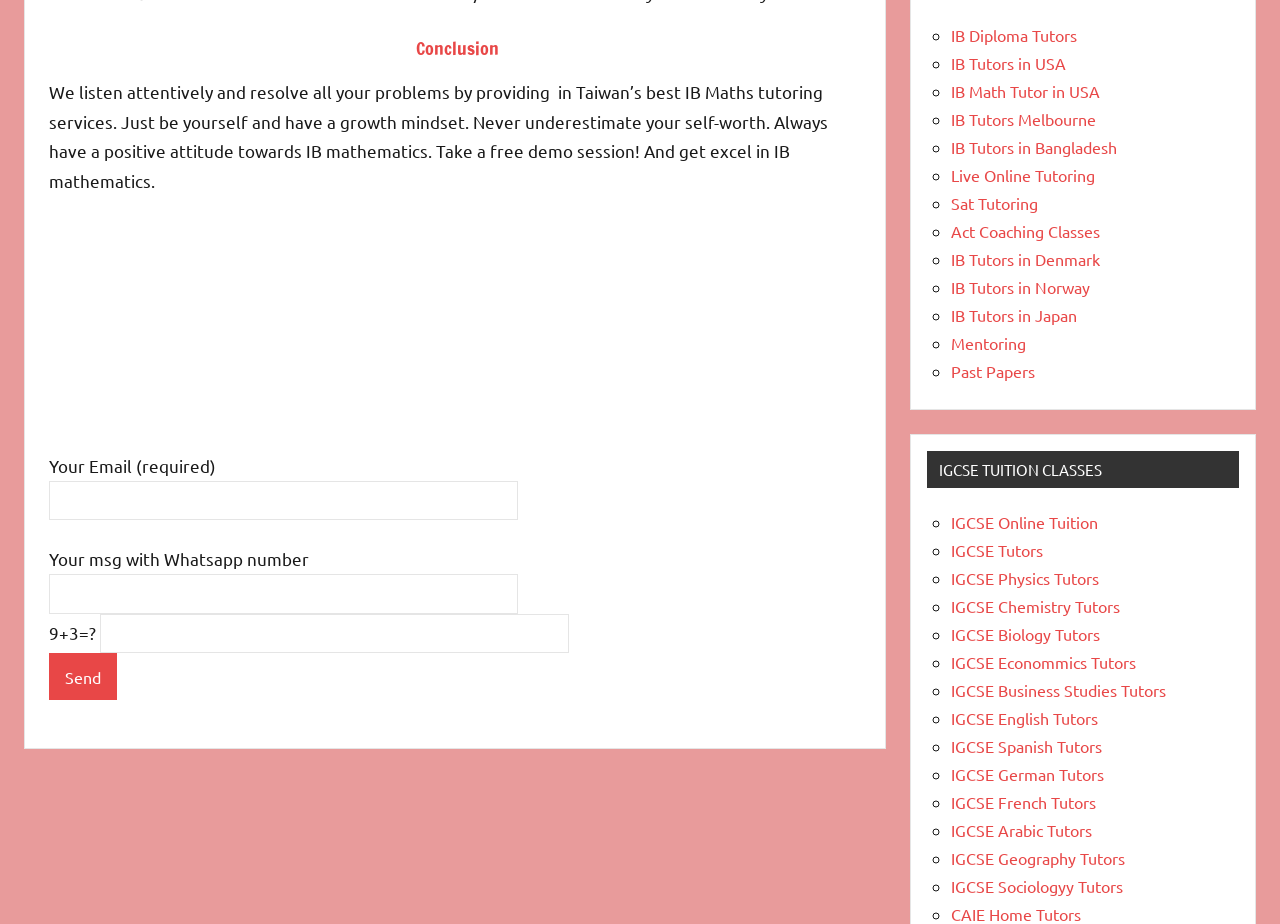Find the bounding box coordinates of the clickable region needed to perform the following instruction: "Take a free demo session". The coordinates should be provided as four float numbers between 0 and 1, i.e., [left, top, right, bottom].

[0.038, 0.087, 0.647, 0.207]